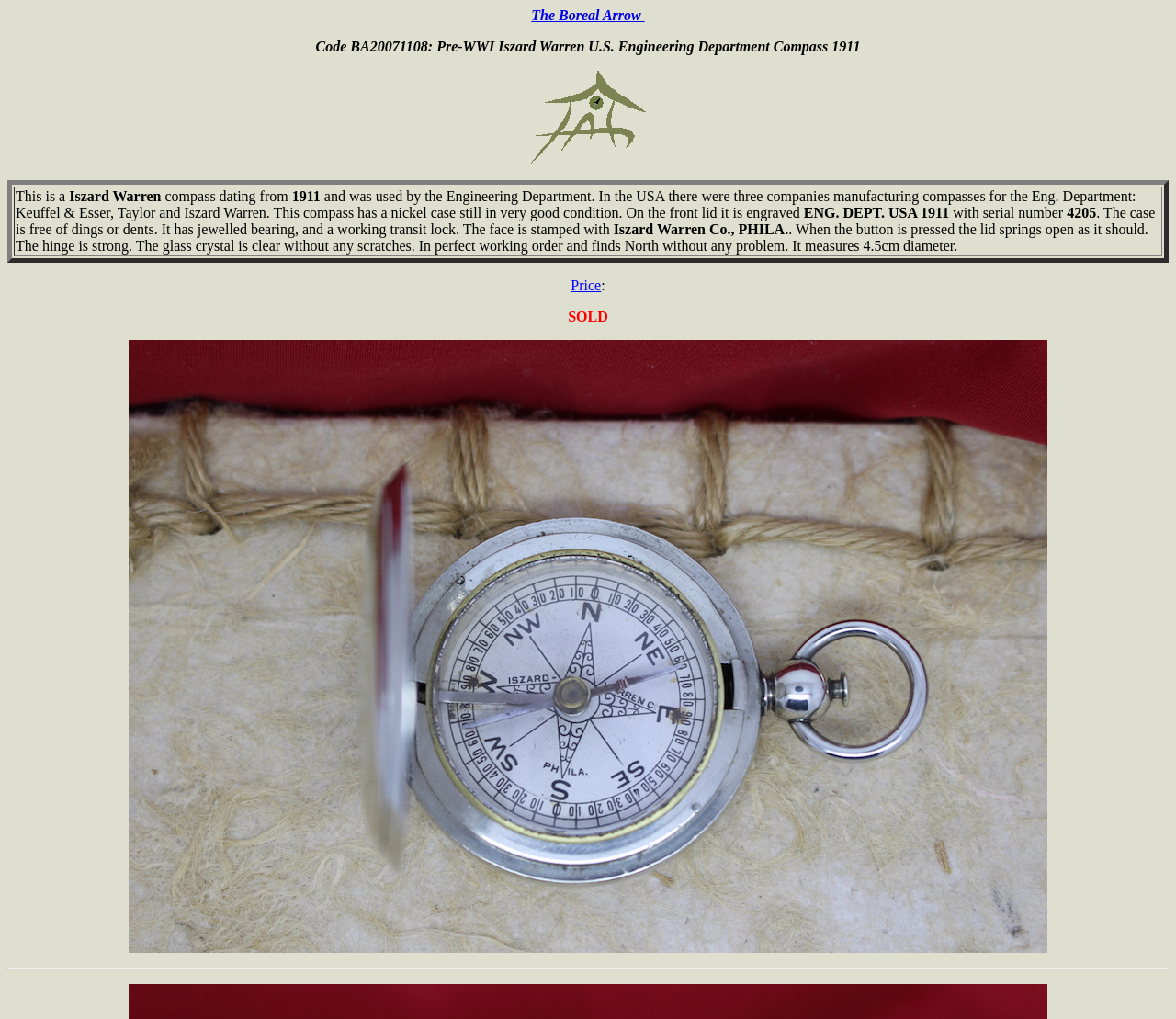Calculate the bounding box coordinates for the UI element based on the following description: "The Boreal Arrow". Ensure the coordinates are four float numbers between 0 and 1, i.e., [left, top, right, bottom].

[0.452, 0.007, 0.548, 0.023]